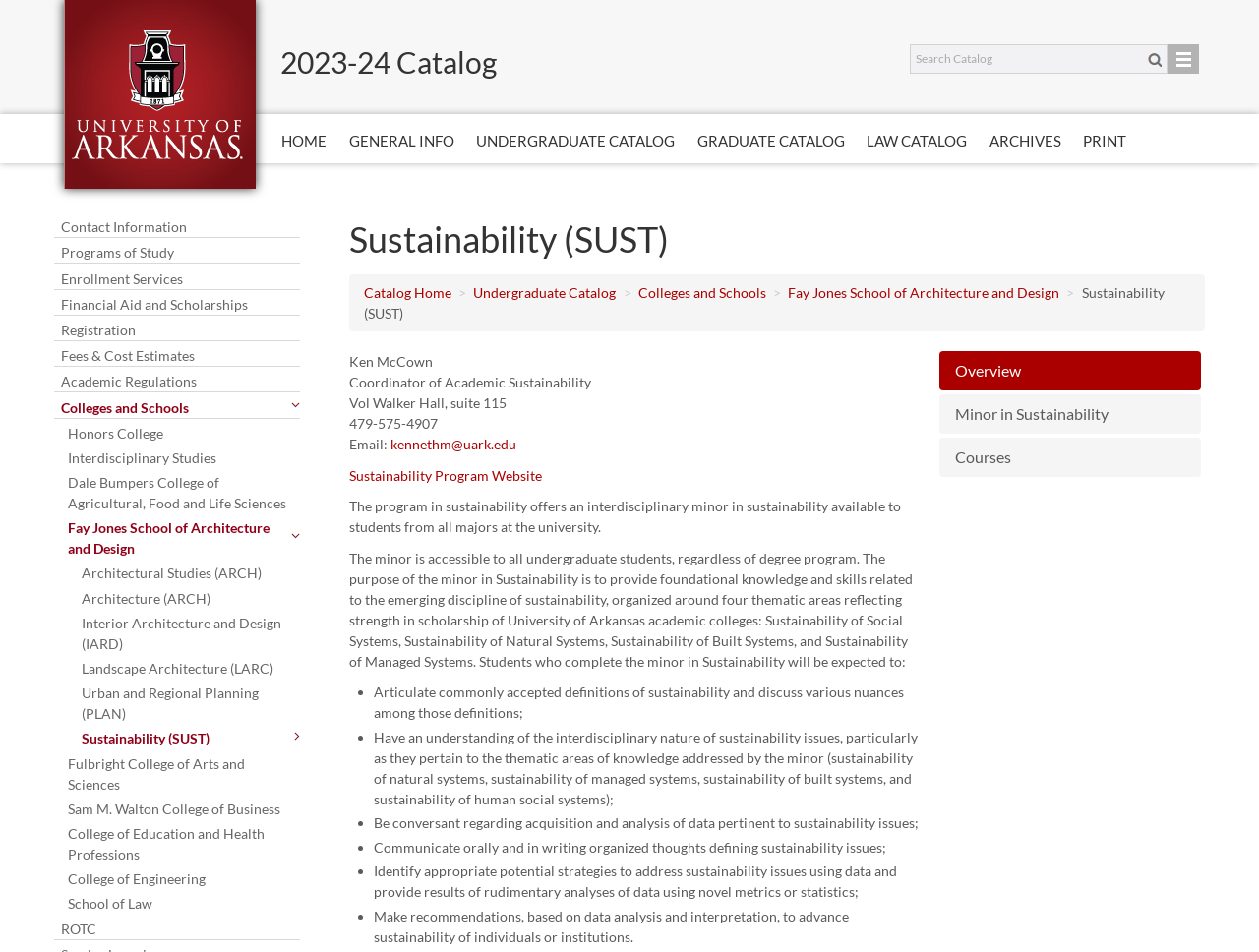Please identify the bounding box coordinates of the element's region that should be clicked to execute the following instruction: "Contact the Coordinator of Academic Sustainability". The bounding box coordinates must be four float numbers between 0 and 1, i.e., [left, top, right, bottom].

[0.31, 0.458, 0.41, 0.475]